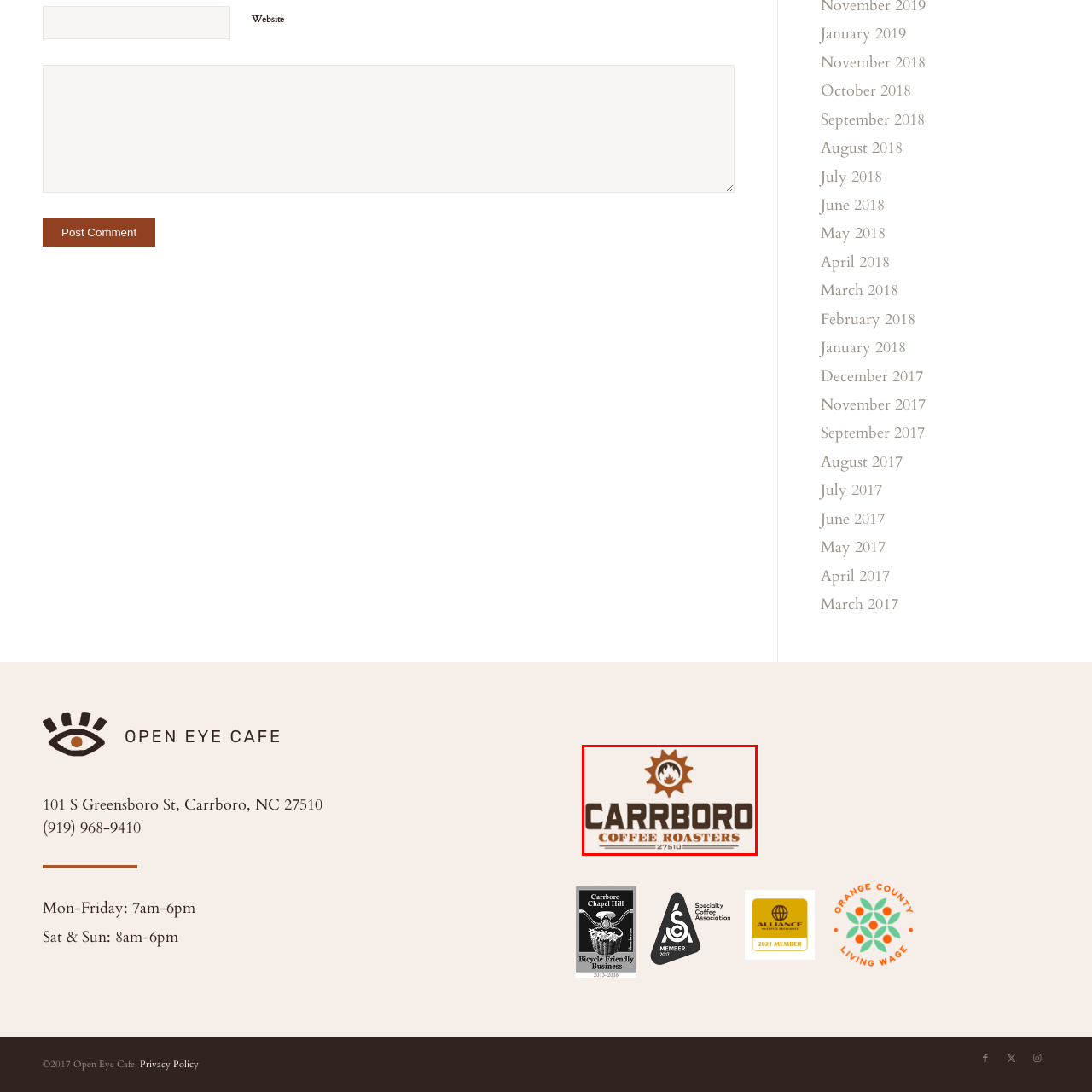Analyze the picture enclosed by the red bounding box and provide a single-word or phrase answer to this question:
What does '27510' indicate in the logo?

The Carrboro area code